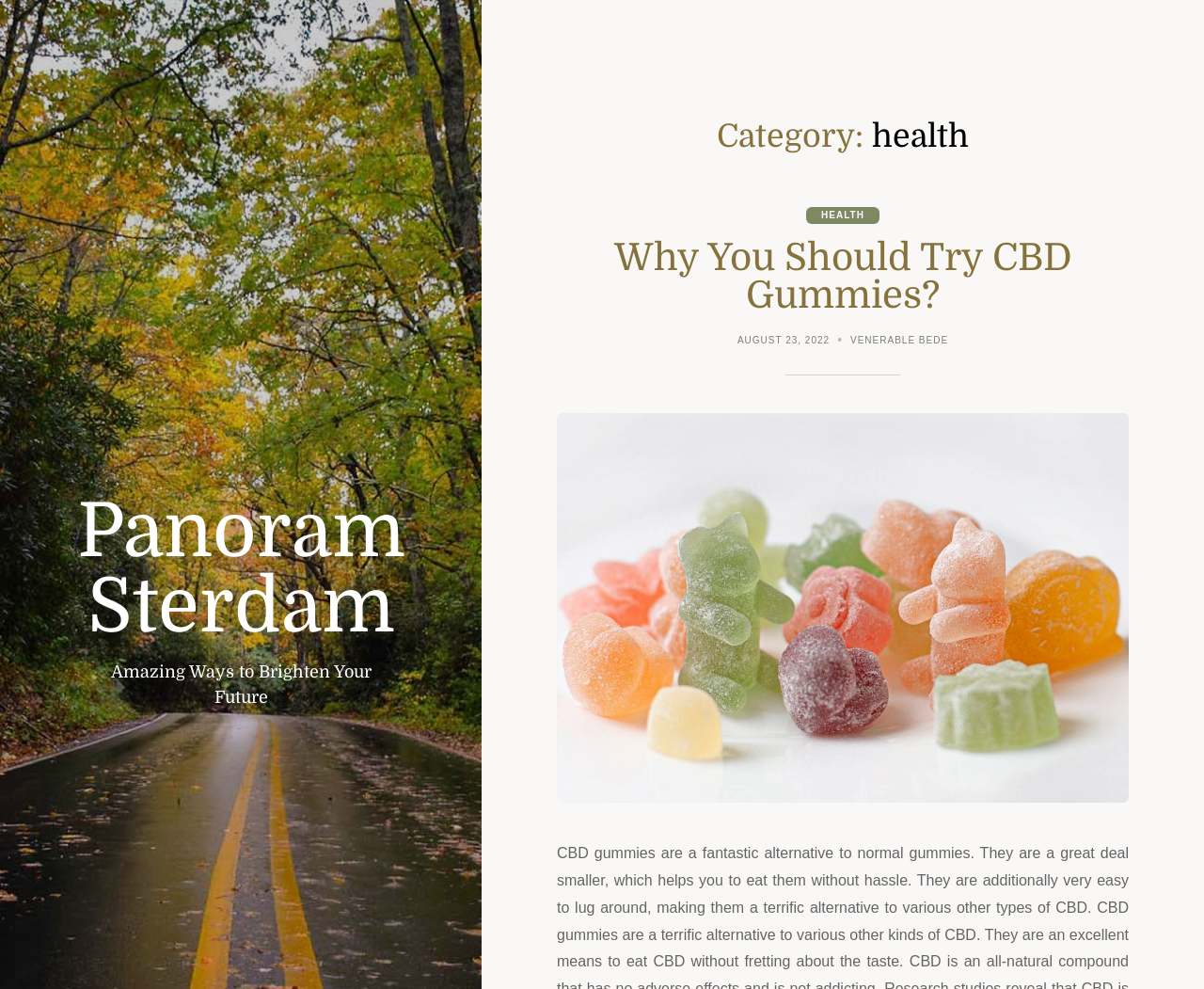Describe all the key features and sections of the webpage thoroughly.

The webpage is an archive page for health-related articles, with a title "health Archives - Page 4 of 4 - Panoram Sterdam" at the top. Below the title, there is a link to the website's homepage, "Panoram Sterdam", positioned near the top-left corner of the page.

The main content area is divided into sections, with a prominent header "Category: health" at the top. Below this header, there are several article summaries, each with a heading, a link to the full article, and a timestamp indicating when the article was published. The first article is titled "Why You Should Try CBD Gummies?" and has a link to the full article. The timestamp for this article is "AUGUST 23, 2022". There is also an author credit, "VENERABLE BEDE", associated with this article.

To the right of the article summaries, there is a figure or image, although its content is not described. The image is positioned below the header and spans the width of the main content area.

There are a total of 4 links on the page, including the link to the website's homepage, two links to the full article "Why You Should Try CBD Gummies?", and one link to the category page for "HEALTH".